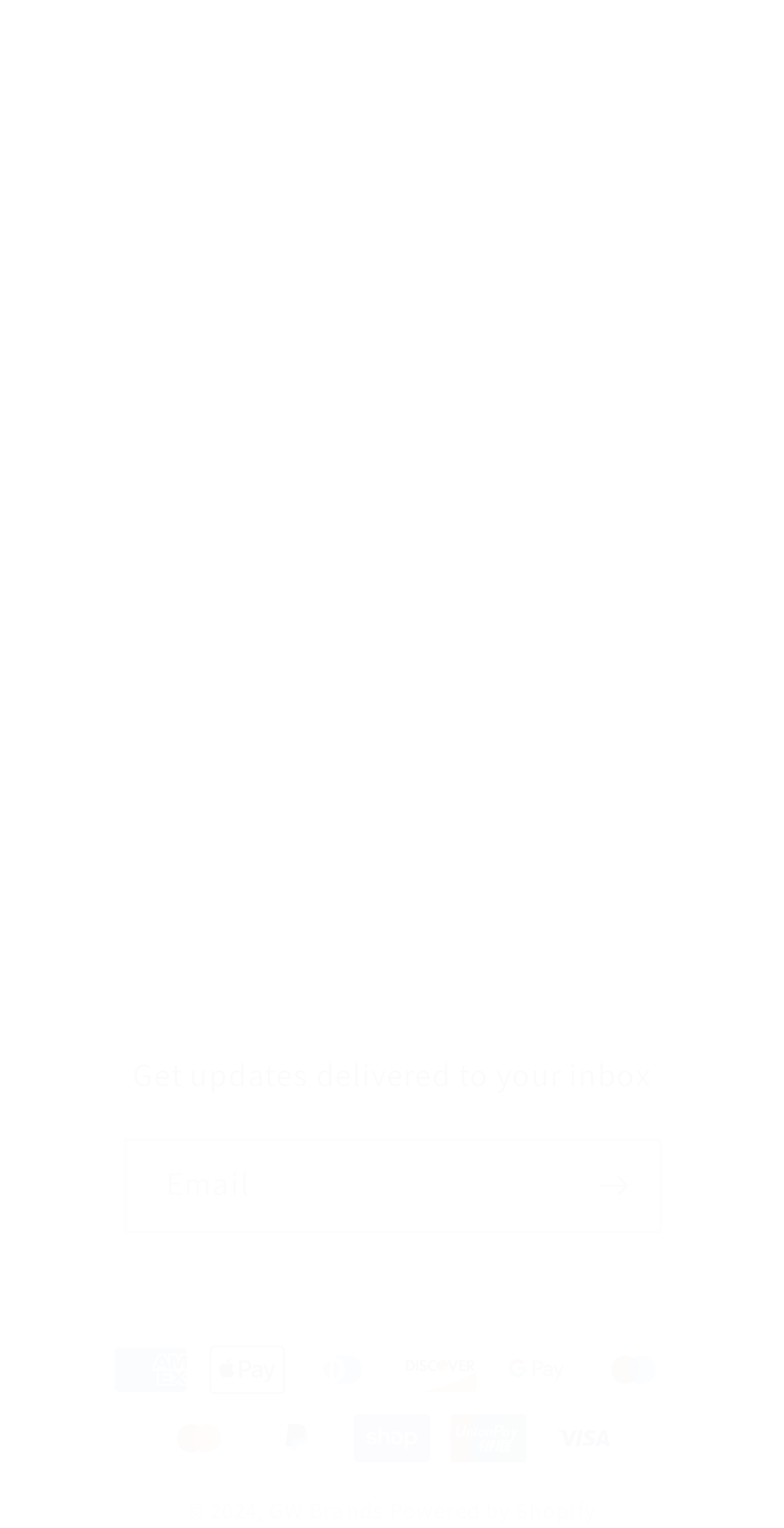Determine the bounding box coordinates of the target area to click to execute the following instruction: "View Terms & Conditions."

[0.103, 0.194, 0.897, 0.254]